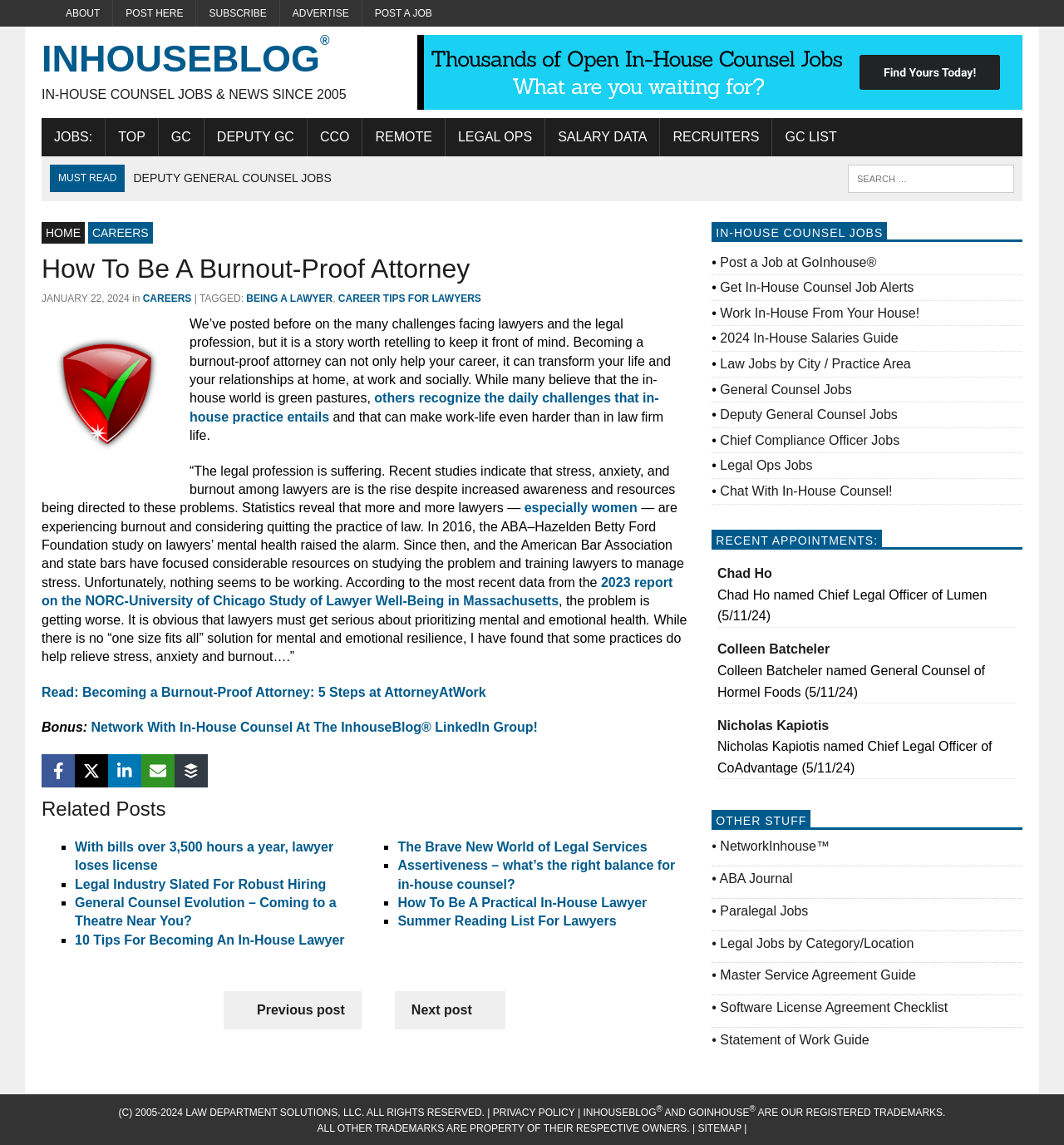Determine the coordinates of the bounding box that should be clicked to complete the instruction: "Click on 'Diabetrol Tablet 10's'". The coordinates should be represented by four float numbers between 0 and 1: [left, top, right, bottom].

None